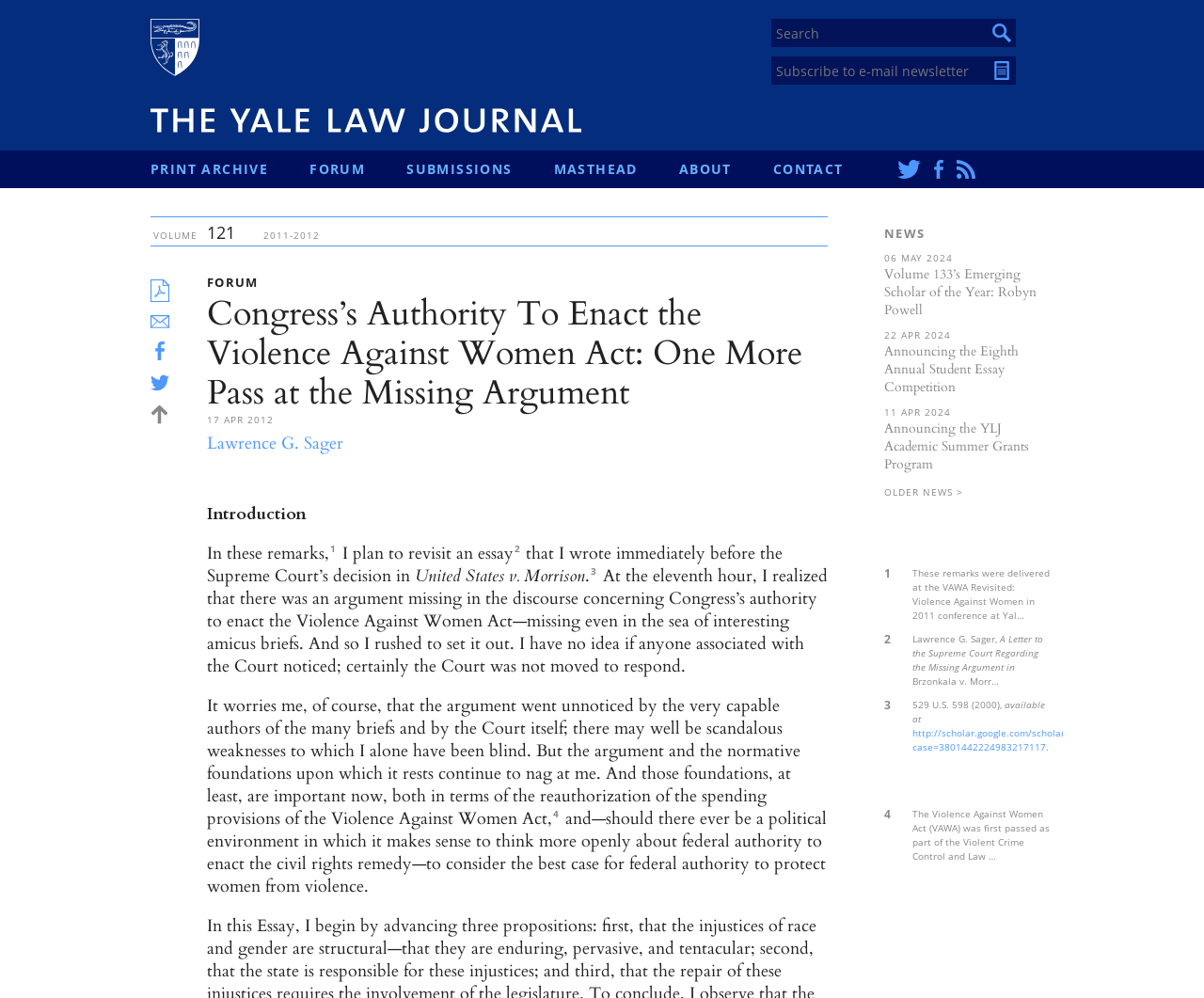Locate the bounding box coordinates of the element I should click to achieve the following instruction: "View the print archive".

[0.125, 0.151, 0.257, 0.189]